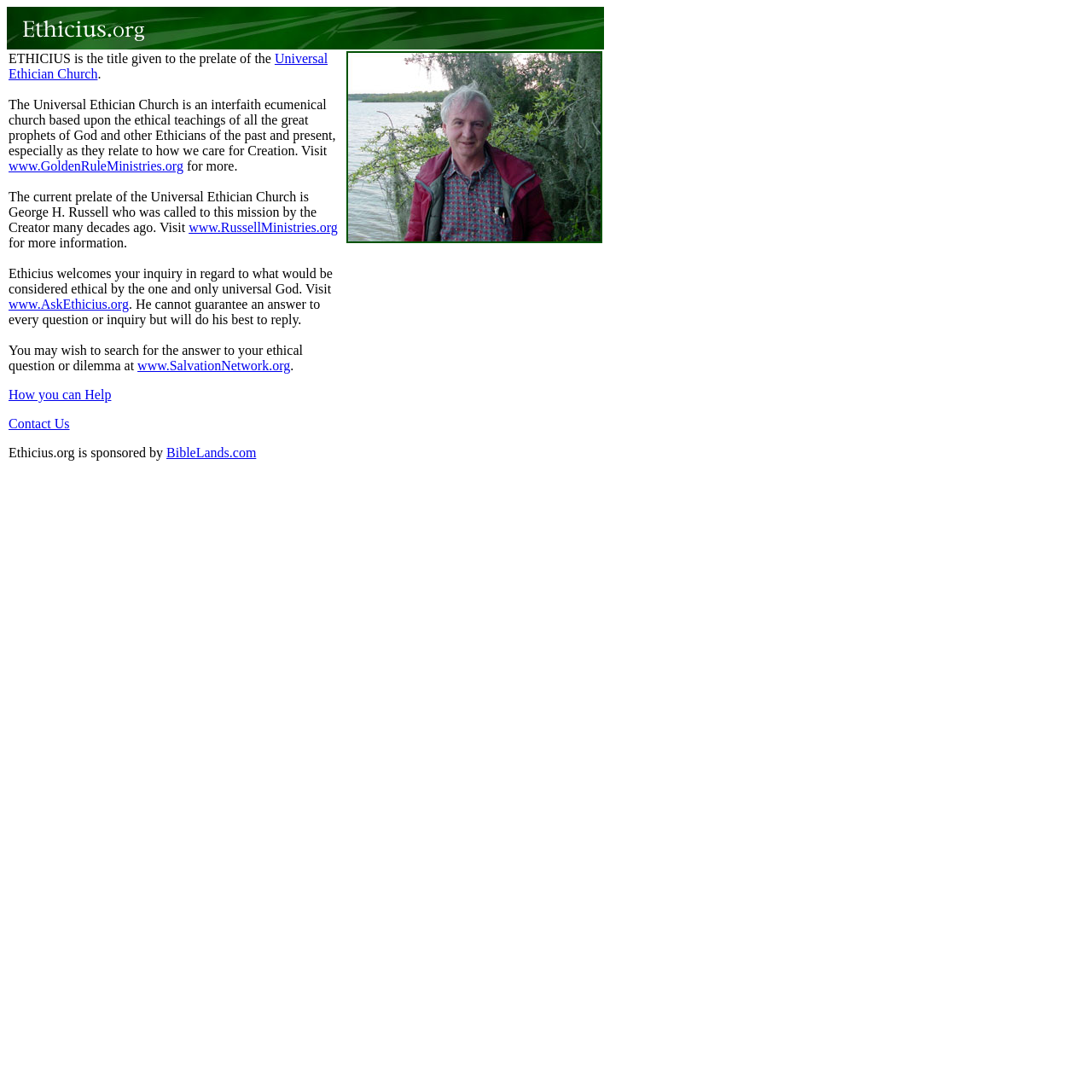Provide your answer in one word or a succinct phrase for the question: 
What is the name of the church mentioned?

Universal Ethician Church